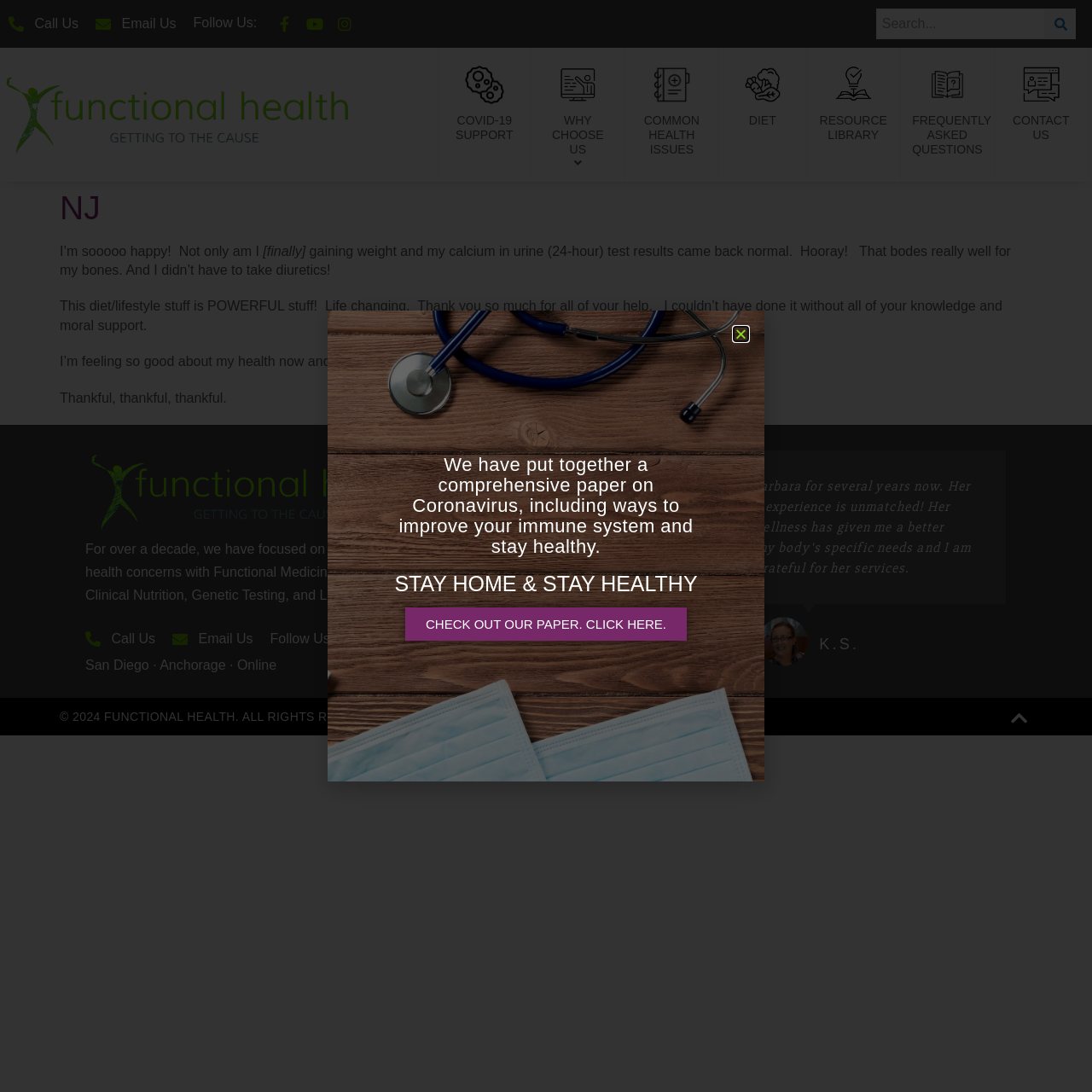Please specify the bounding box coordinates of the clickable region to carry out the following instruction: "Search for something". The coordinates should be four float numbers between 0 and 1, in the format [left, top, right, bottom].

[0.802, 0.008, 0.986, 0.036]